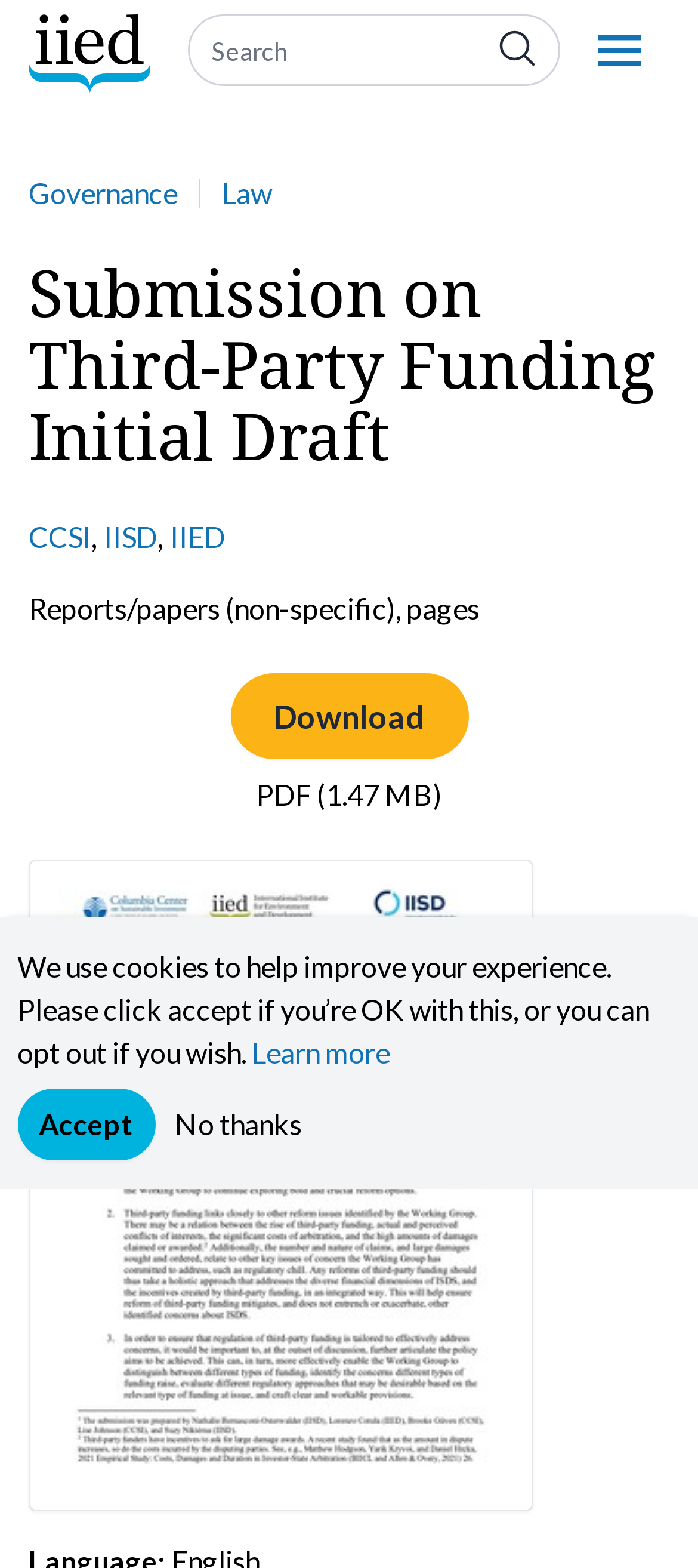Show the bounding box coordinates for the element that needs to be clicked to execute the following instruction: "Click the 'CCSI' link". Provide the coordinates in the form of four float numbers between 0 and 1, i.e., [left, top, right, bottom].

[0.041, 0.331, 0.131, 0.353]